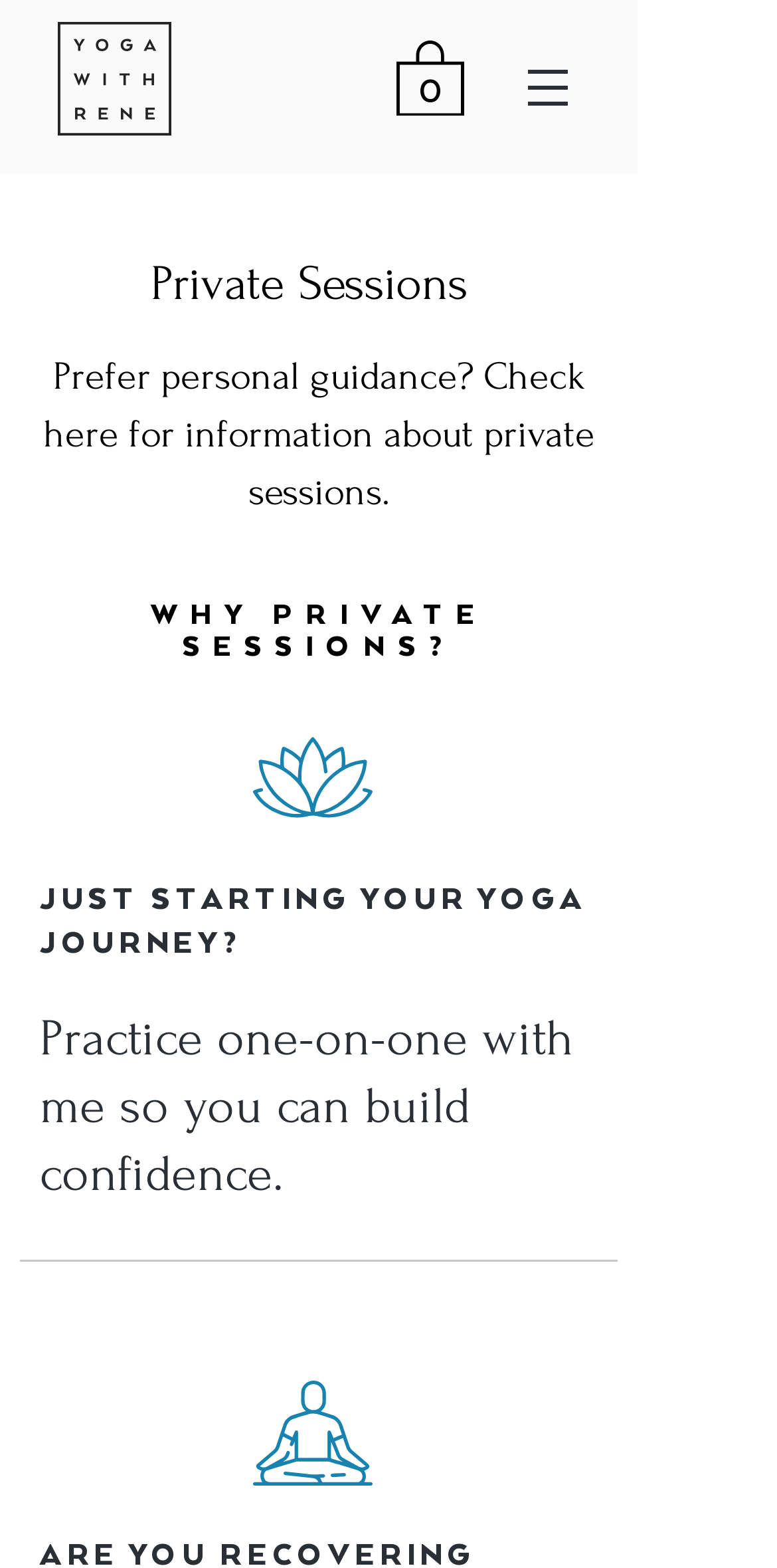Give a one-word or one-phrase response to the question:
What is the tone of the webpage?

Inviting